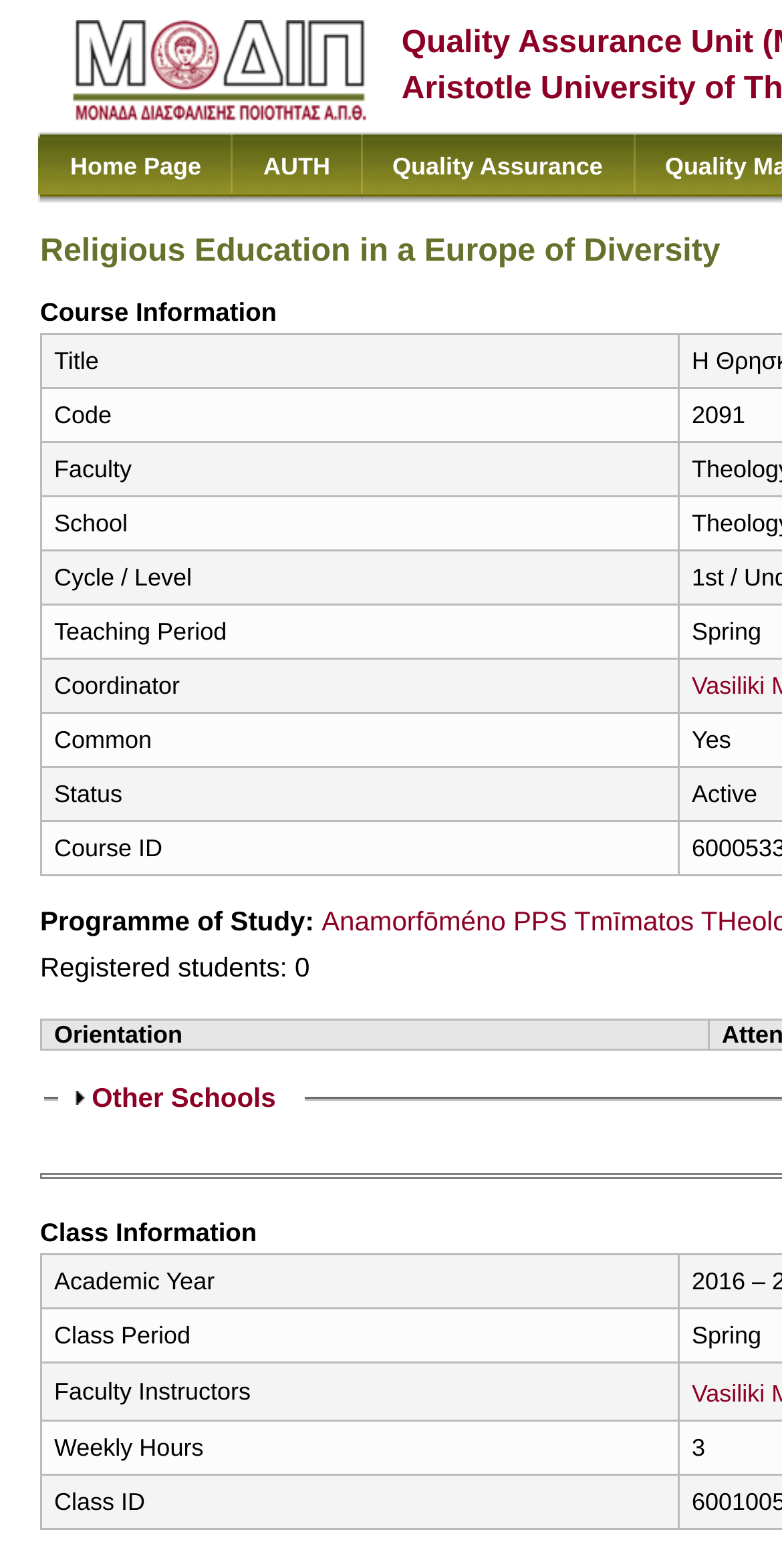What is the principal heading displayed on the webpage?

Religious Education in a Europe of Diversity